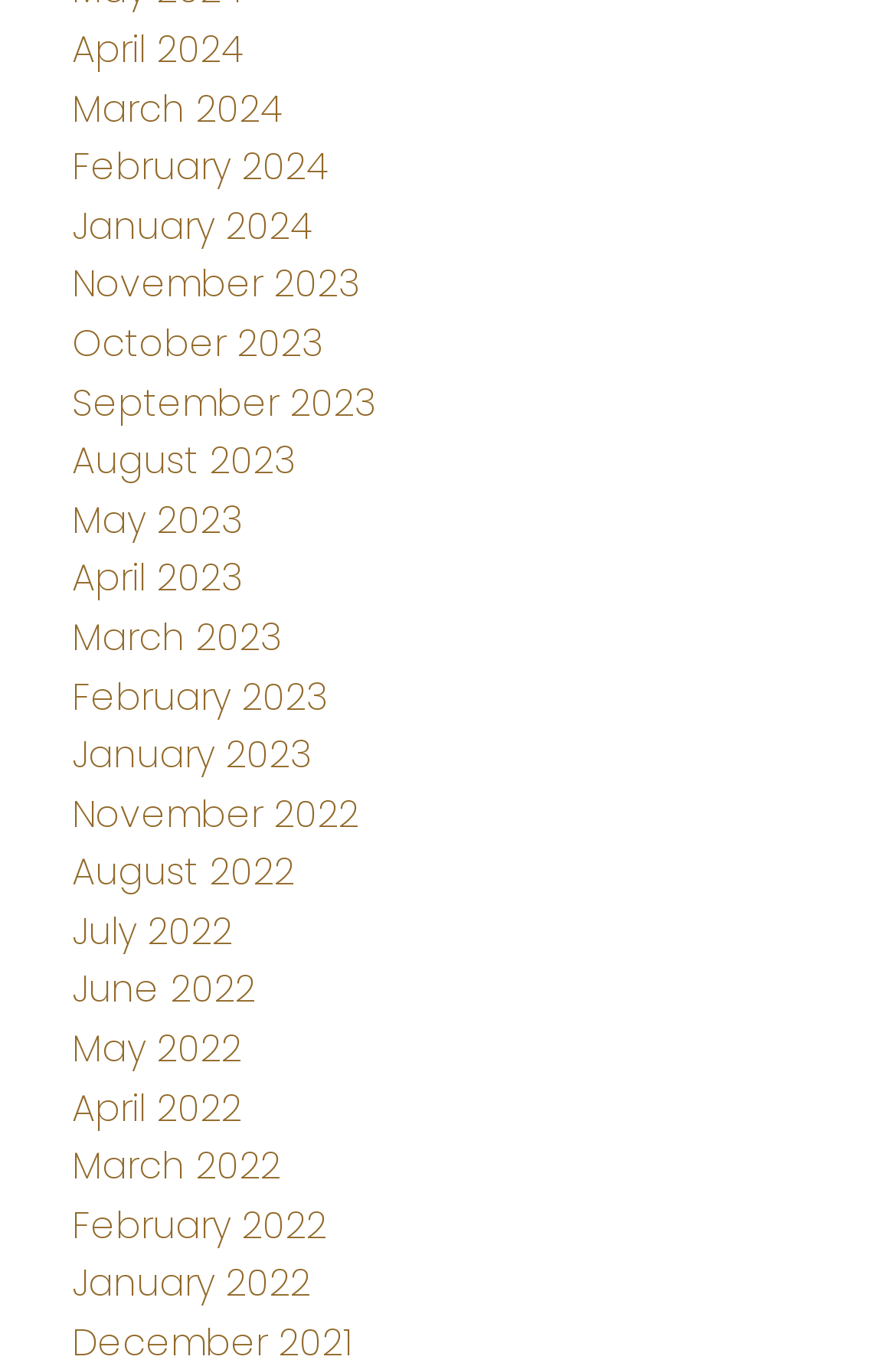What is the earliest month available?
Respond to the question with a well-detailed and thorough answer.

By examining the list of links on the webpage, I can see that the earliest month available is January 2022, which is the last link in the list.